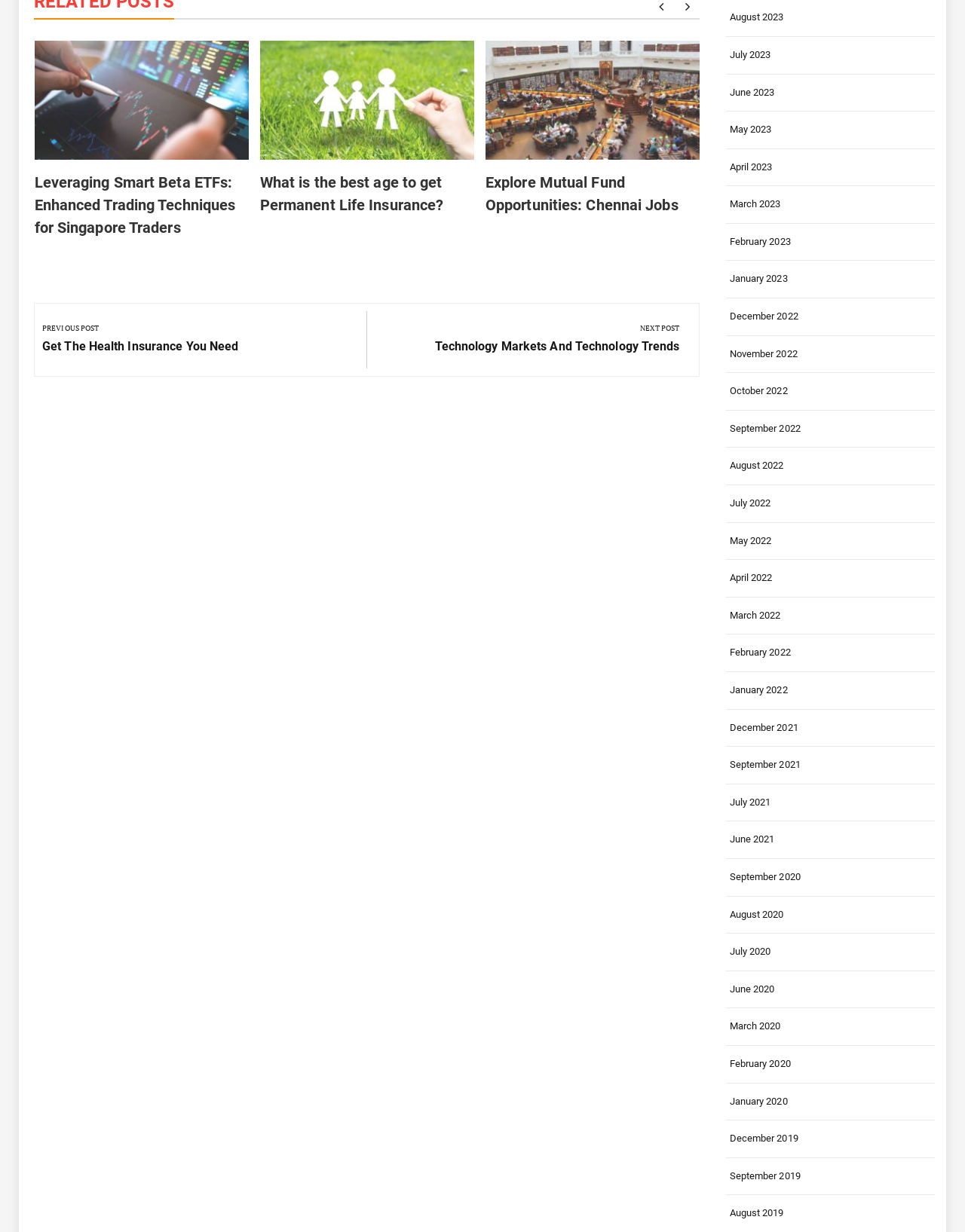How many archive links are there?
Please provide a single word or phrase based on the screenshot.

30